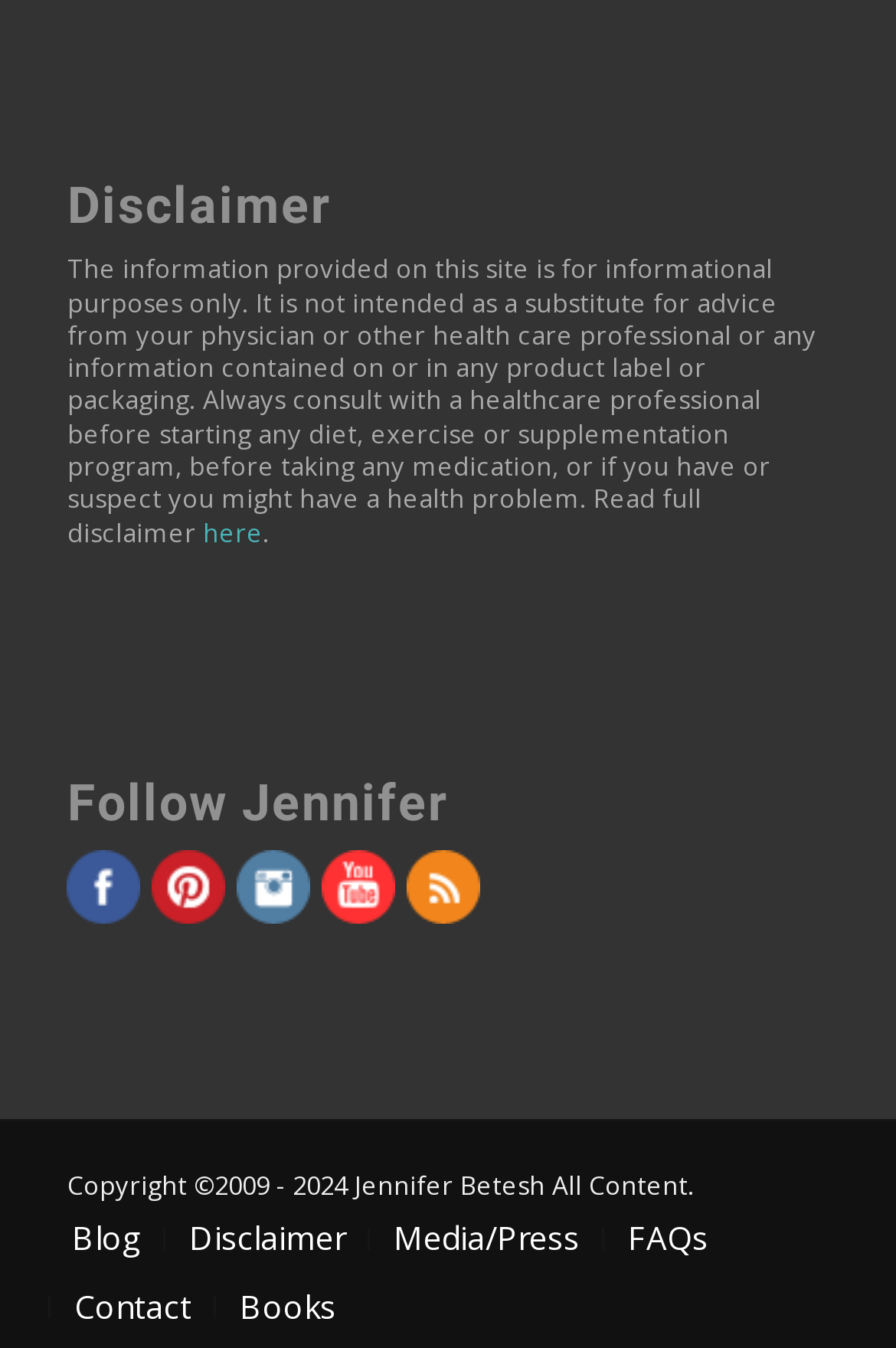Based on the element description, predict the bounding box coordinates (top-left x, top-left y, bottom-right x, bottom-right y) for the UI element in the screenshot: parent_node: Follow Jennifer title="RSS"

[0.454, 0.652, 0.537, 0.693]